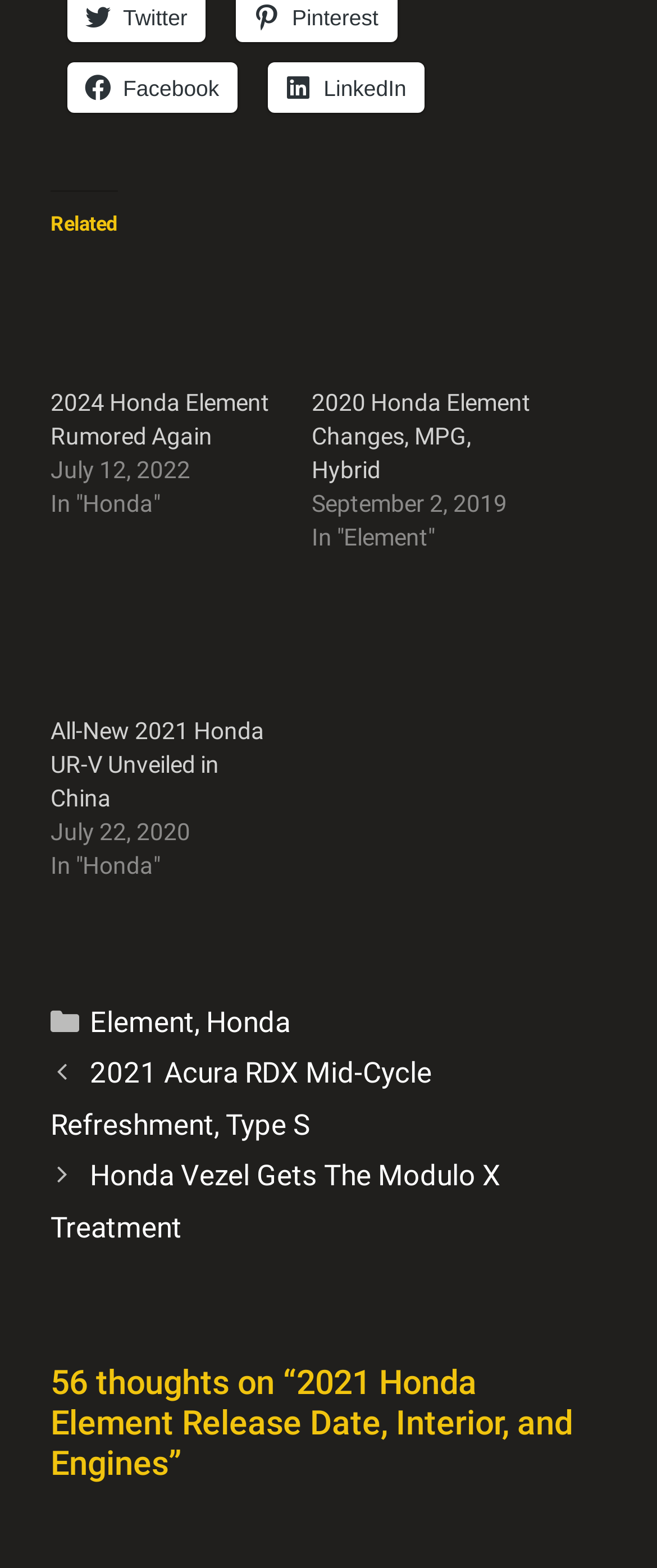Reply to the question with a brief word or phrase: What is the social media platform linked to the icon ''

Facebook